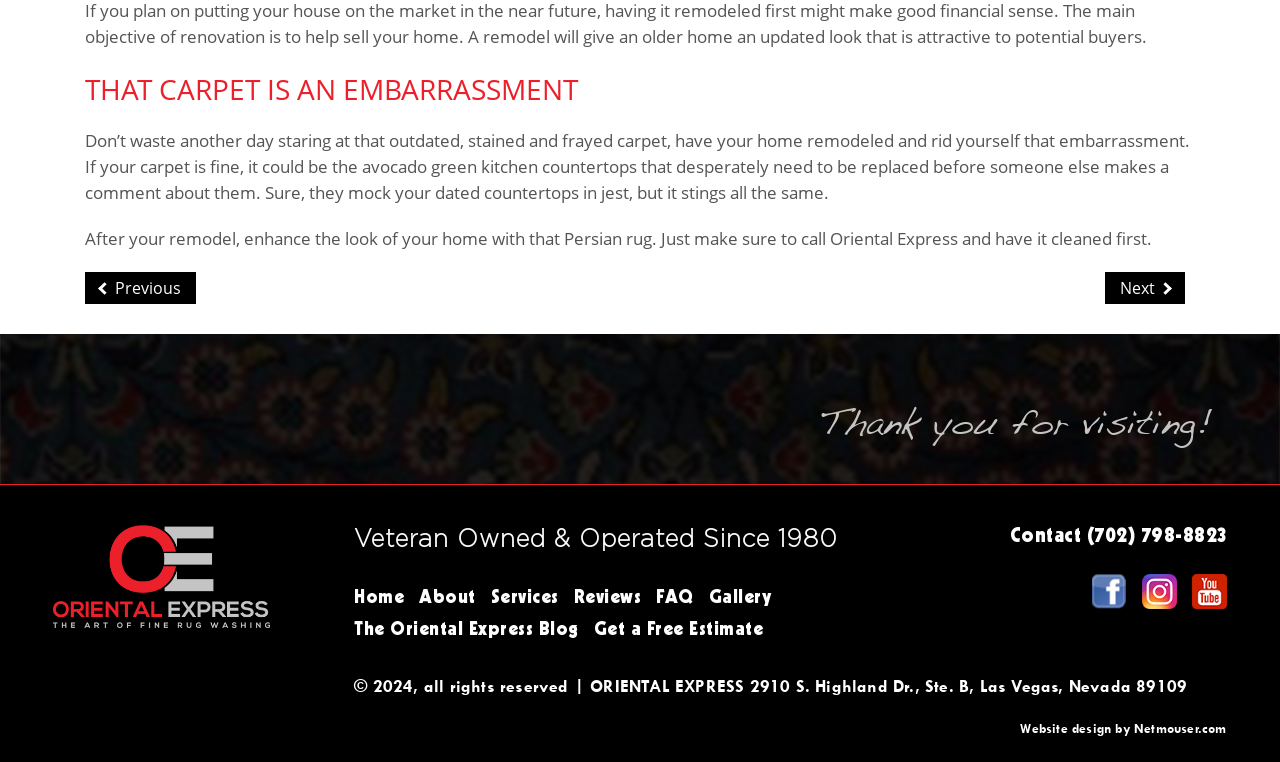Determine the bounding box coordinates of the clickable region to execute the instruction: "Click the 'Post not marked as liked' button". The coordinates should be four float numbers between 0 and 1, denoted as [left, top, right, bottom].

None